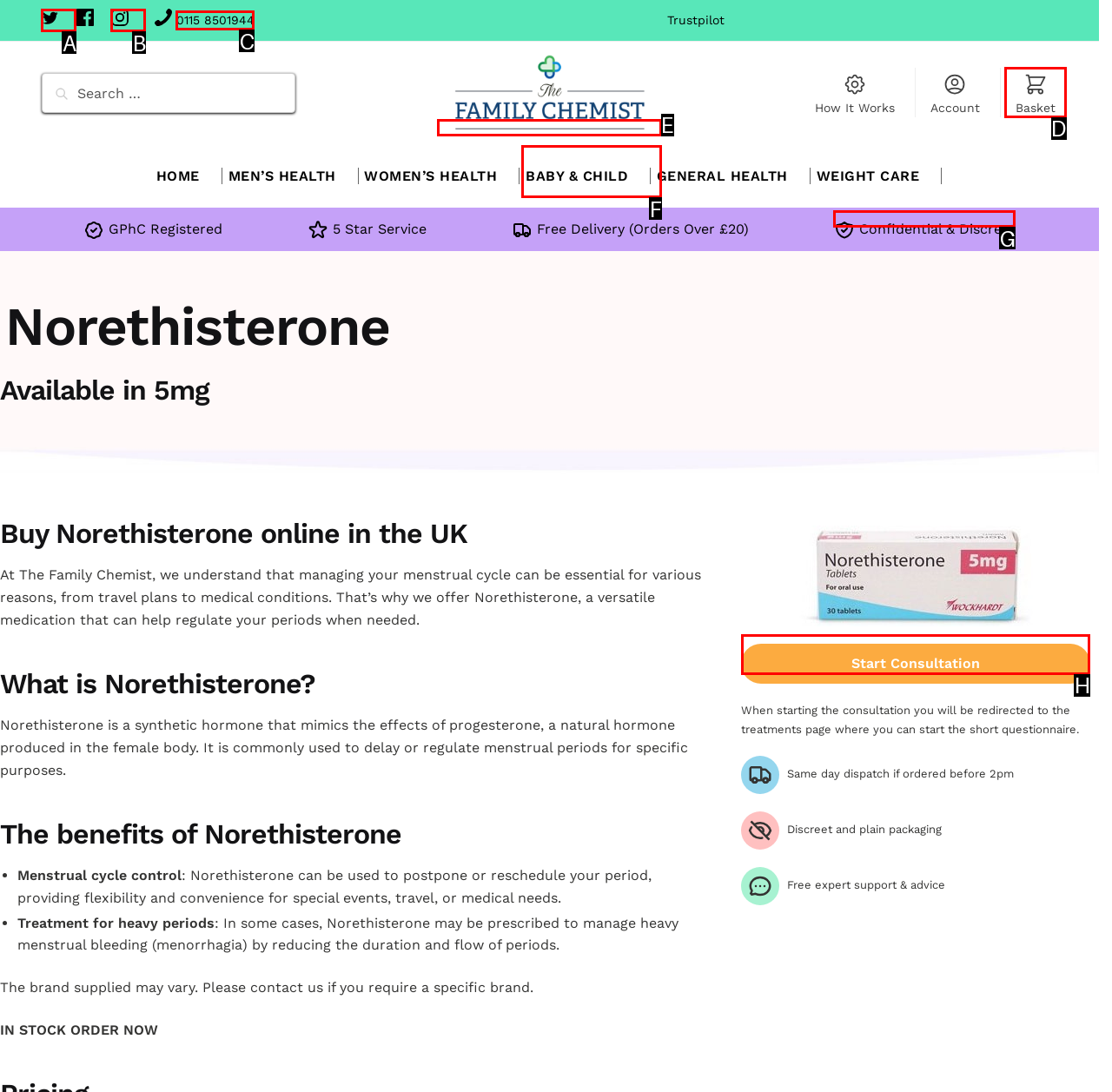Using the description: Confidential & Discreet, find the corresponding HTML element. Provide the letter of the matching option directly.

G